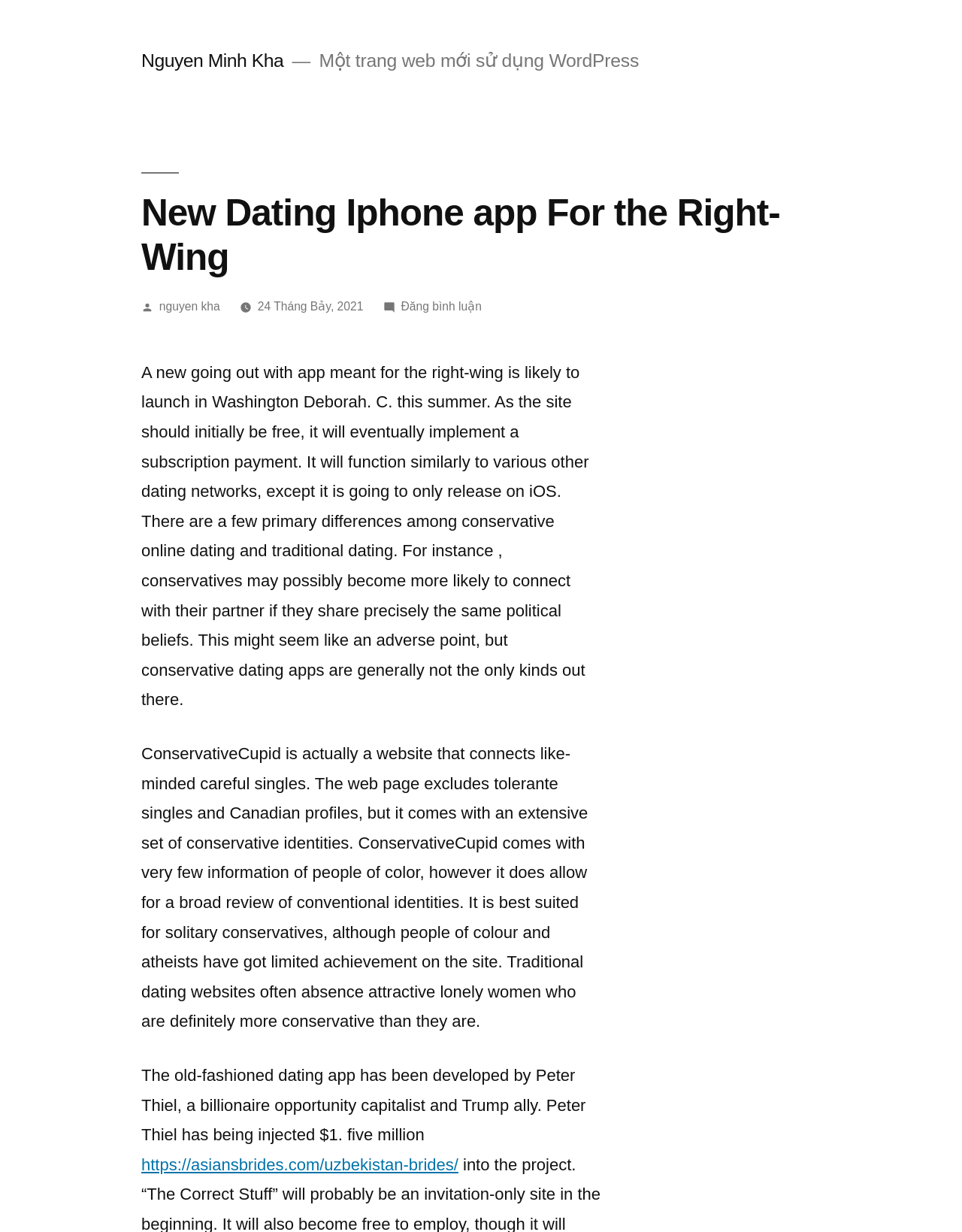When was the article posted?
Using the image as a reference, answer the question in detail.

The posting date is mentioned in the link '24 Tháng Bảy, 2021' which is a time element, indicating that the article was posted on July 24, 2021.